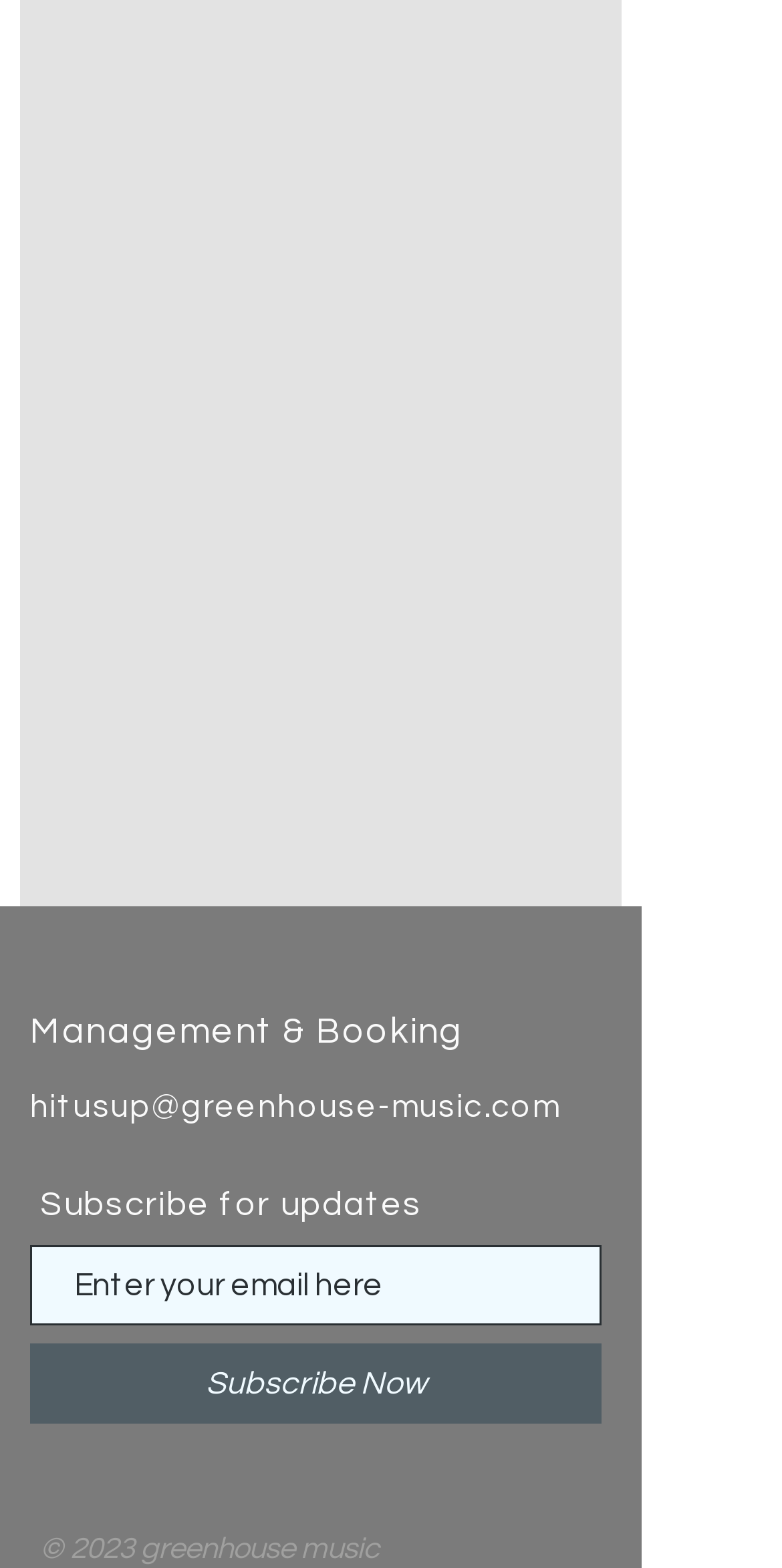Answer the question in a single word or phrase:
What year is the copyright for?

2023